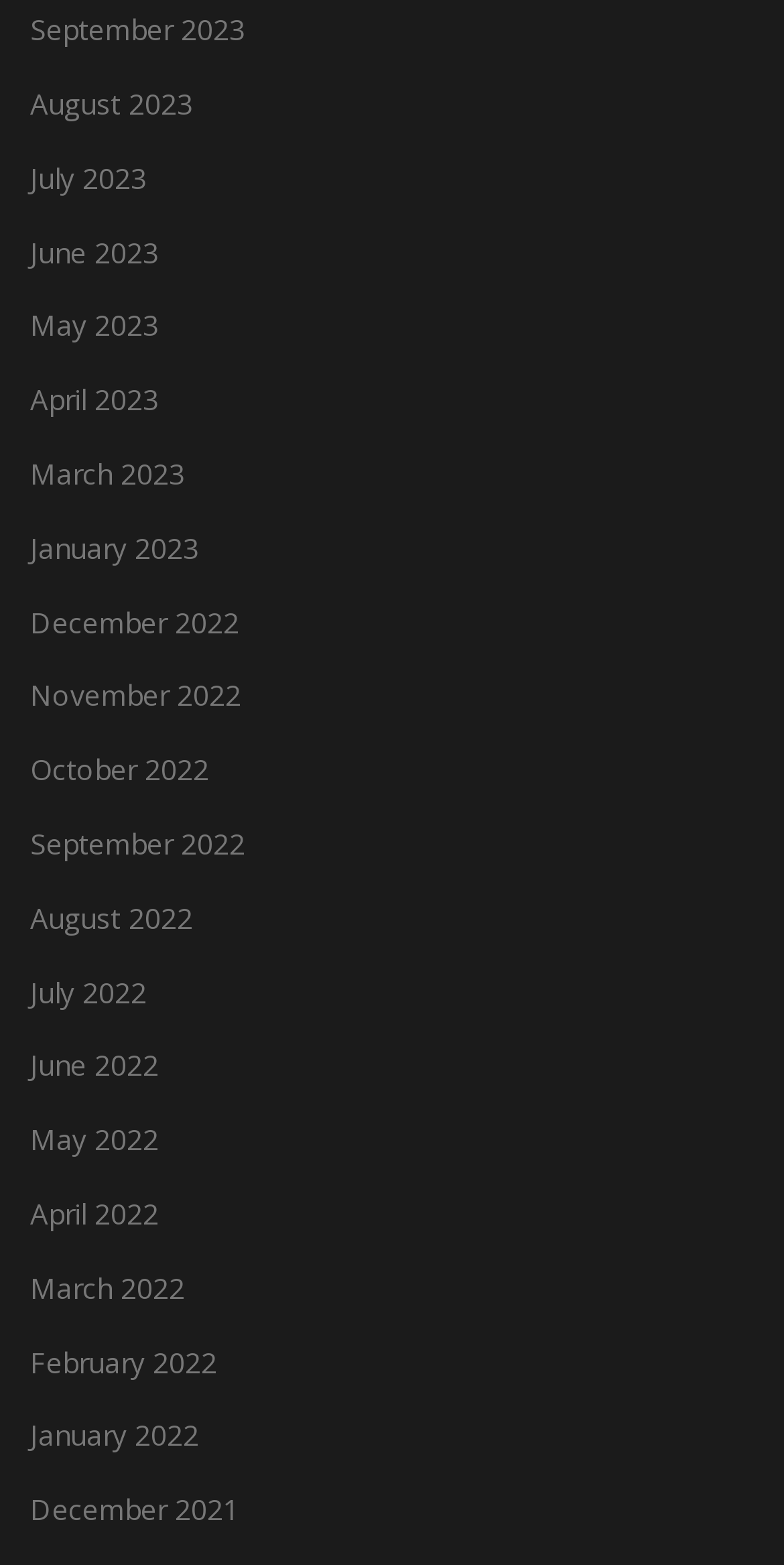Are there any gaps in the month listing?
Look at the screenshot and give a one-word or phrase answer.

No